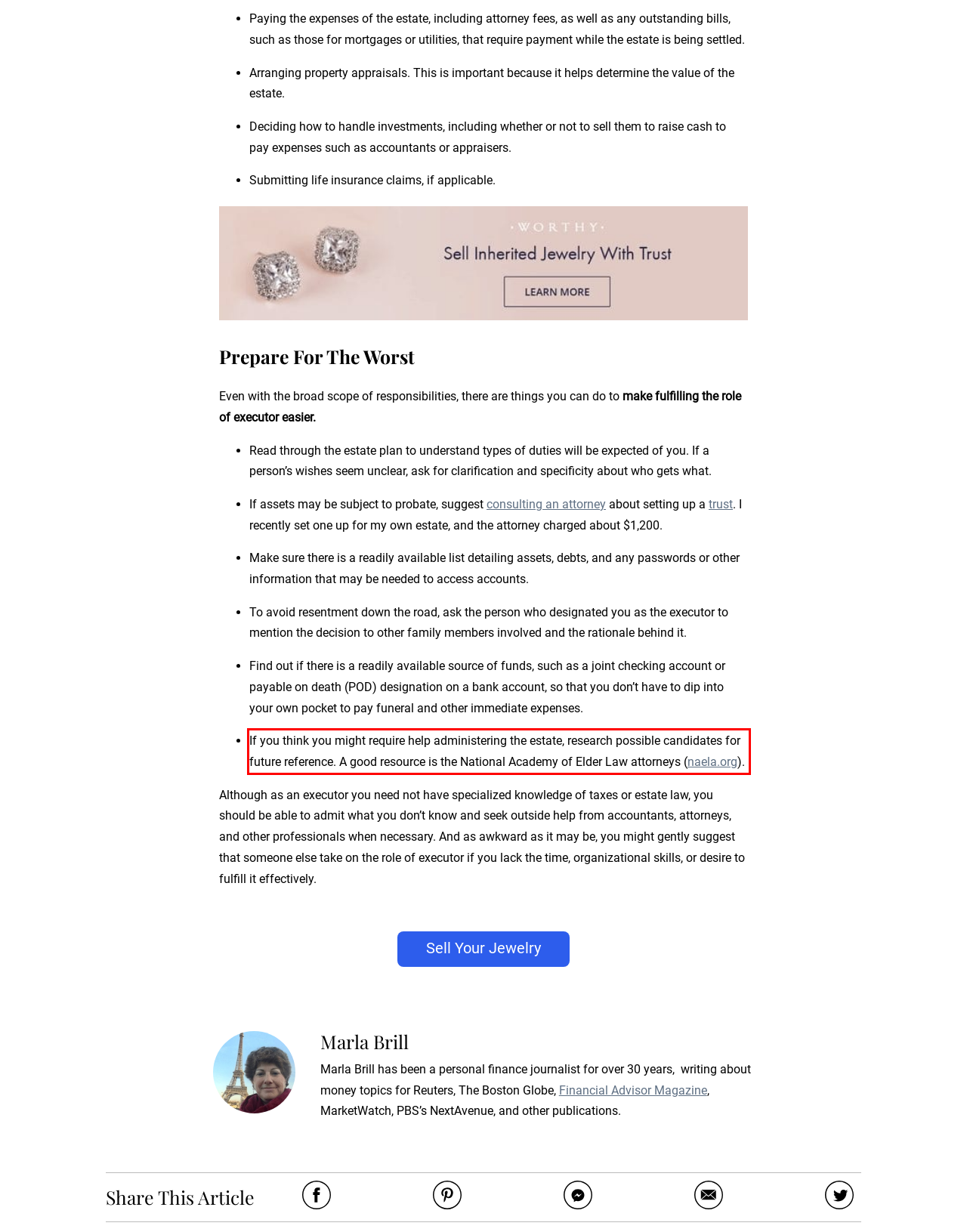Given a screenshot of a webpage, identify the red bounding box and perform OCR to recognize the text within that box.

If you think you might require help administering the estate, research possible candidates for future reference. A good resource is the National Academy of Elder Law attorneys (naela.org).